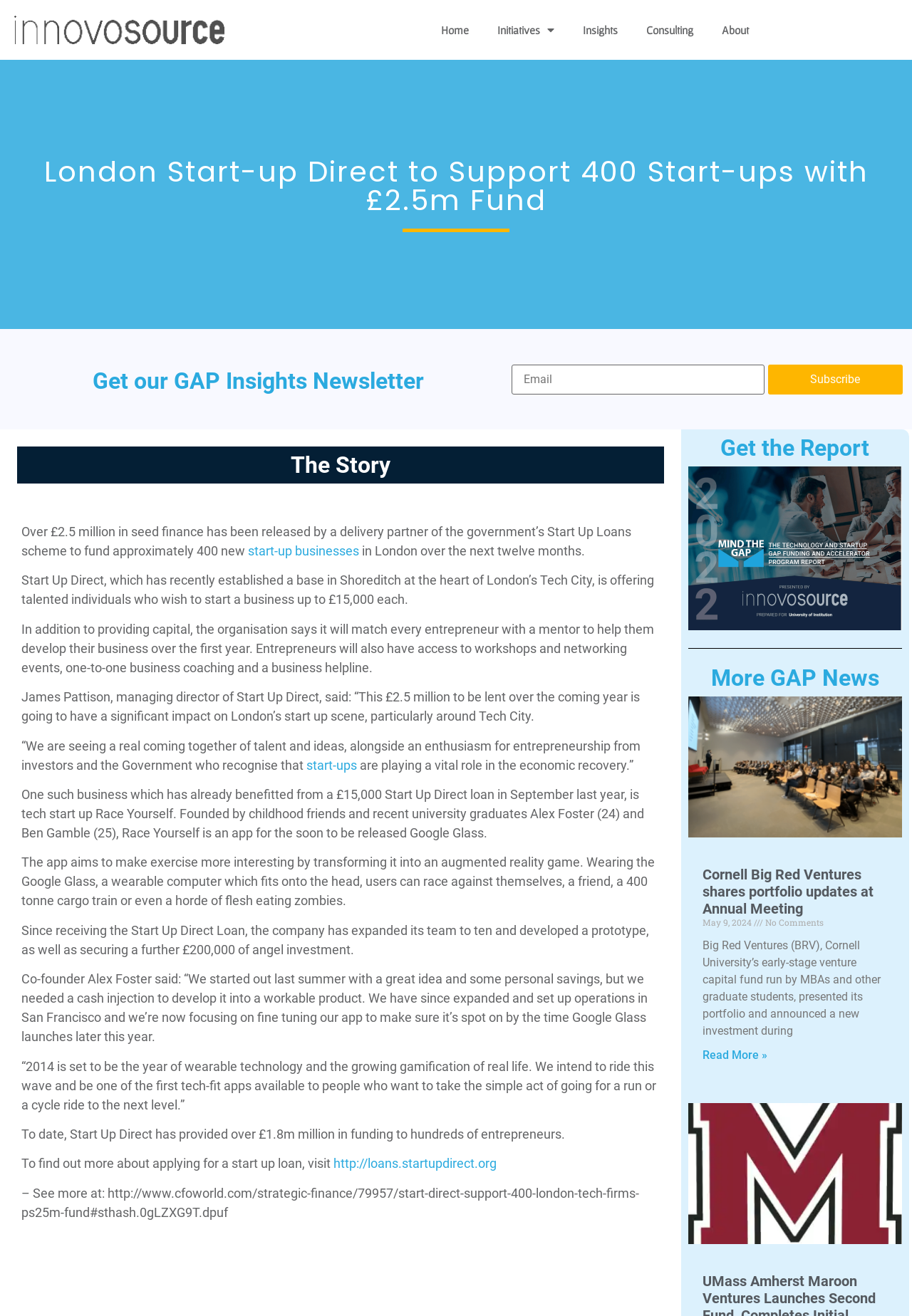Find the bounding box coordinates for the HTML element specified by: "Initiatives".

[0.53, 0.011, 0.623, 0.035]